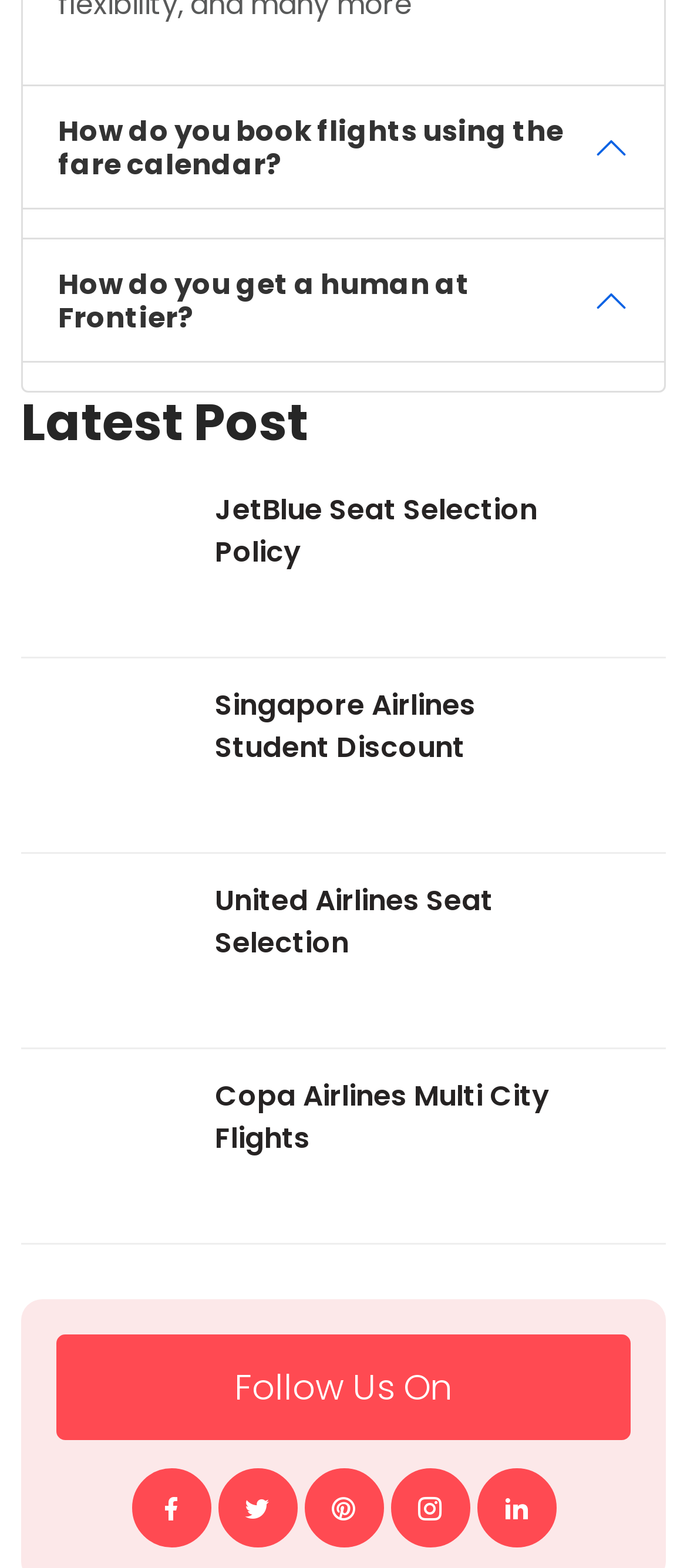Identify the bounding box coordinates of the part that should be clicked to carry out this instruction: "Click on 'How do you book flights using the fare calendar?'".

[0.033, 0.055, 0.967, 0.134]